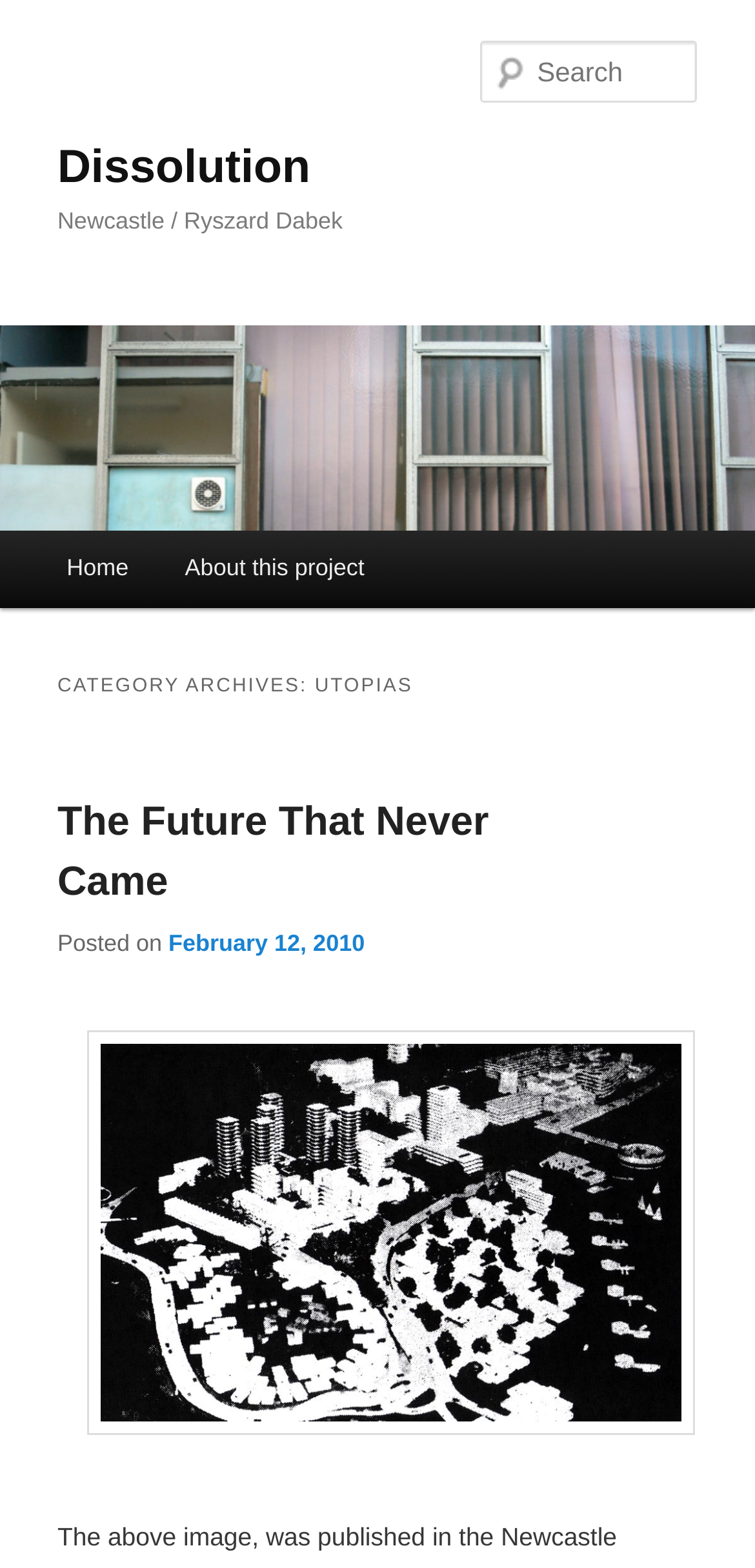Please identify the bounding box coordinates of the region to click in order to complete the given instruction: "read about the Newcastle that never was". The coordinates should be four float numbers between 0 and 1, i.e., [left, top, right, bottom].

[0.076, 0.919, 0.958, 0.938]